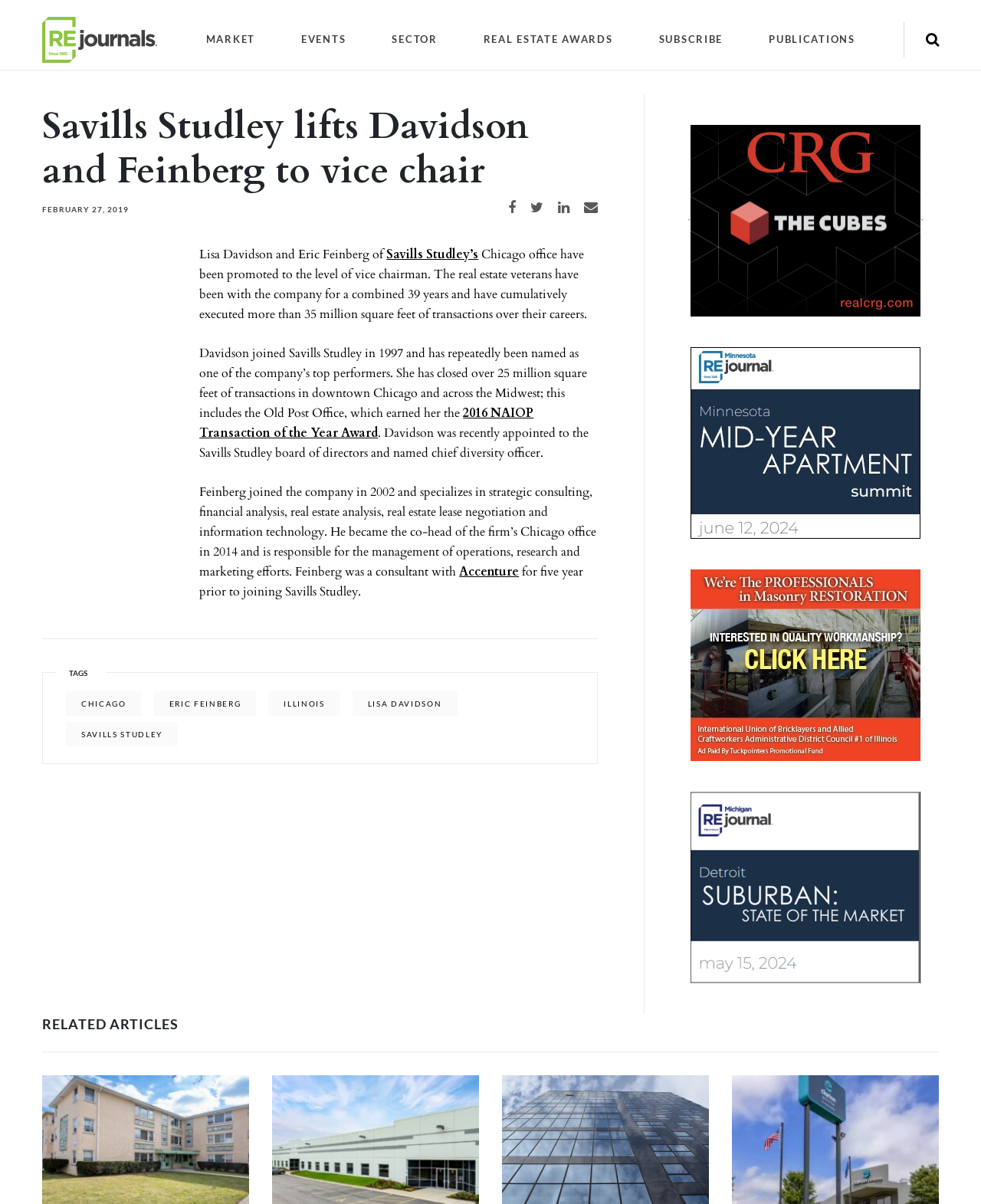Respond to the following question using a concise word or phrase: 
What is the position of Lisa Davidson and Eric Feinberg in the company?

Vice chairman